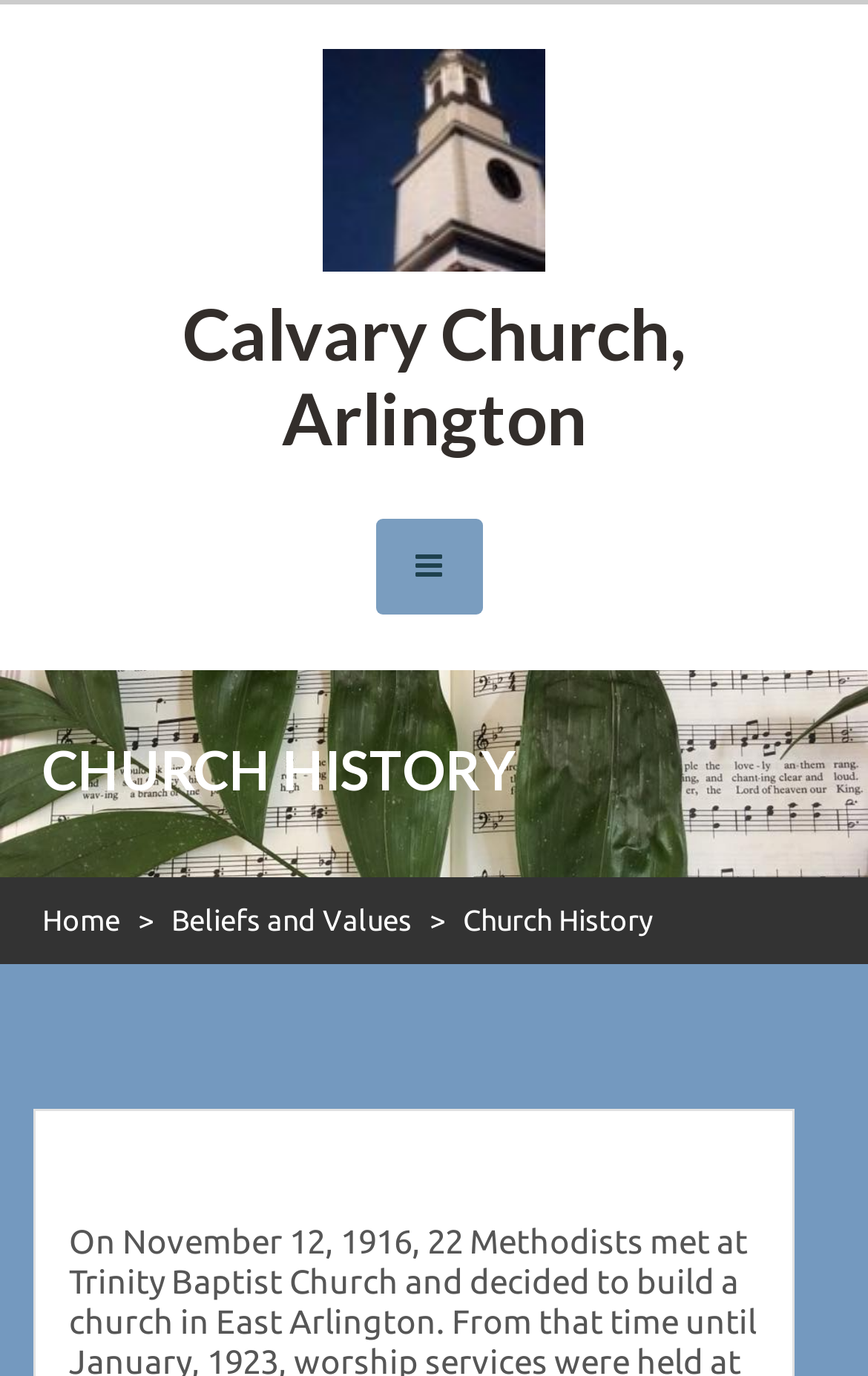Please respond in a single word or phrase: 
What is the first item in the navigation menu?

Home